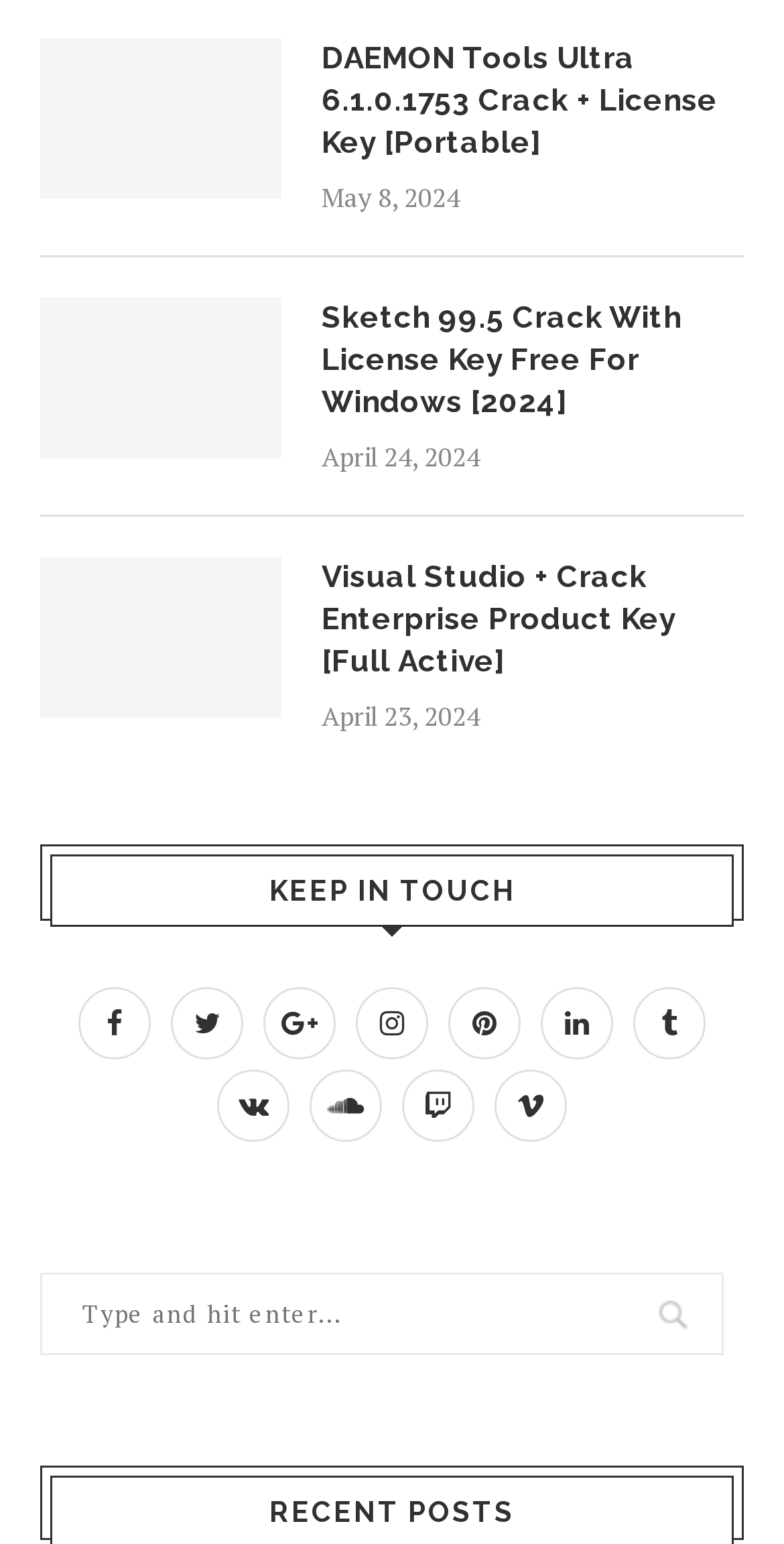Please identify the bounding box coordinates of the area I need to click to accomplish the following instruction: "Download DAEMON Tools Ultra 6.1.0.1753 Crack + License Key".

[0.051, 0.025, 0.359, 0.129]